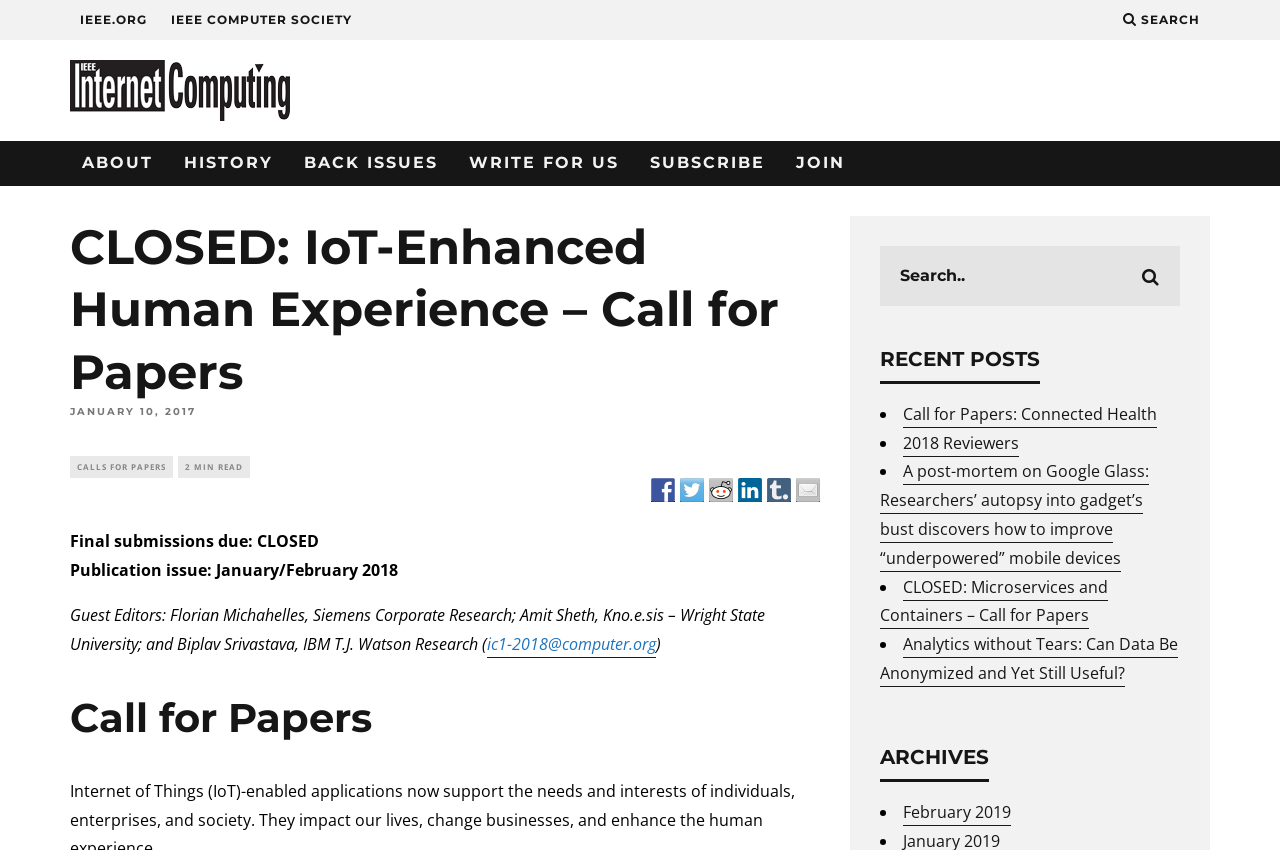What is the publication issue for this call for papers?
Relying on the image, give a concise answer in one word or a brief phrase.

January/February 2018